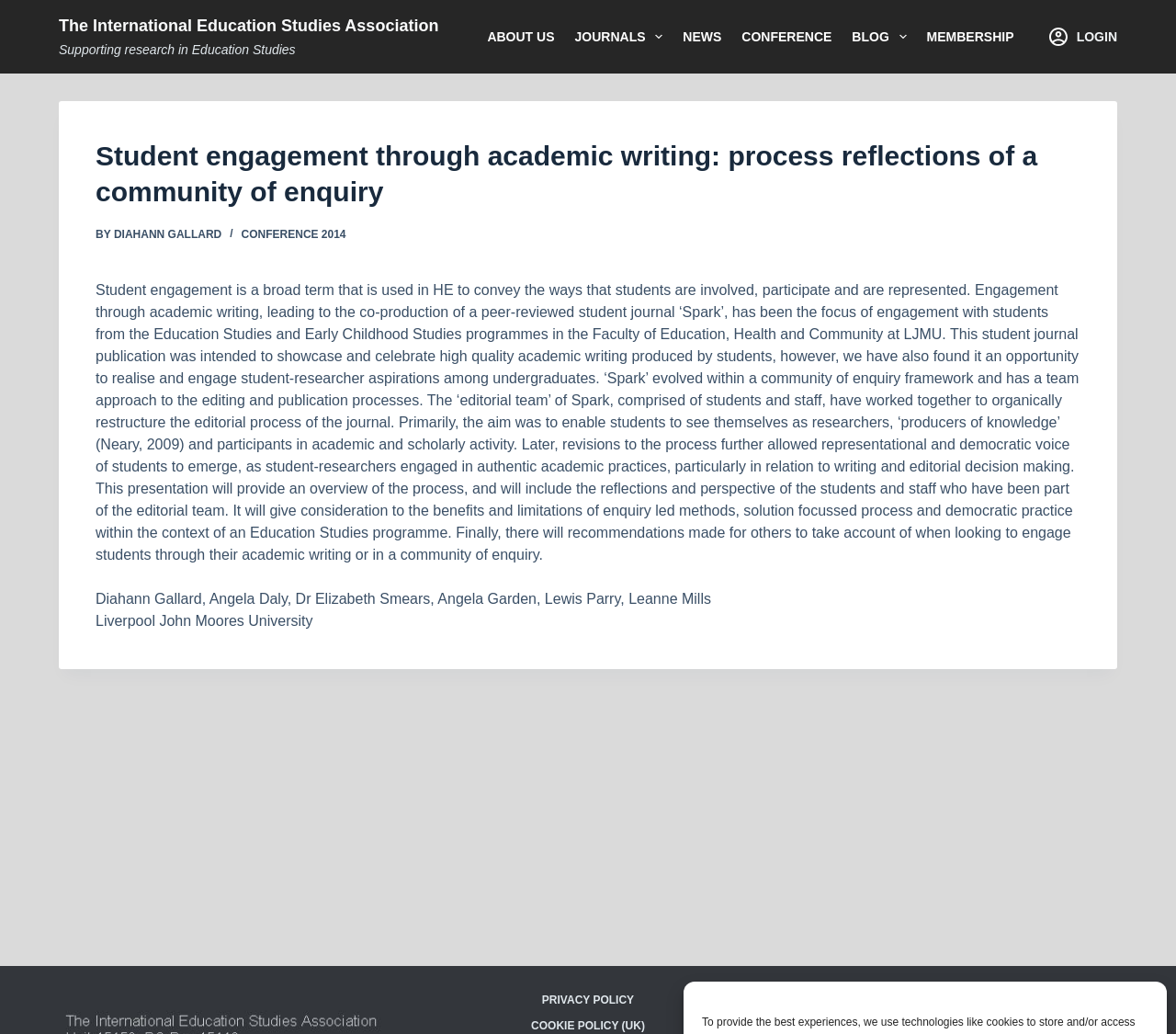Using the element description: "Login", determine the bounding box coordinates for the specified UI element. The coordinates should be four float numbers between 0 and 1, [left, top, right, bottom].

[0.892, 0.026, 0.95, 0.045]